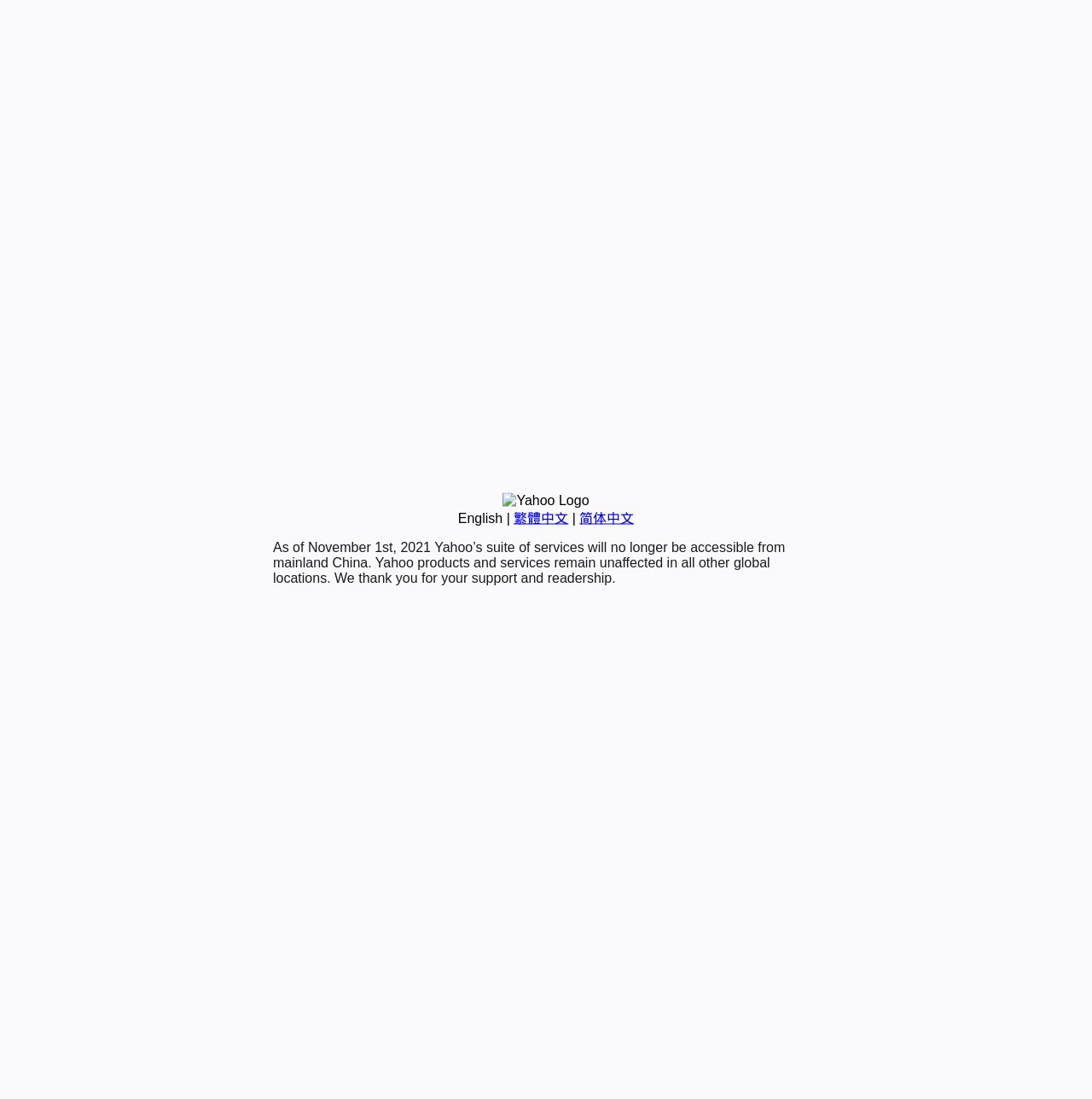Predict the bounding box of the UI element that fits this description: "简体中文".

[0.531, 0.465, 0.581, 0.478]